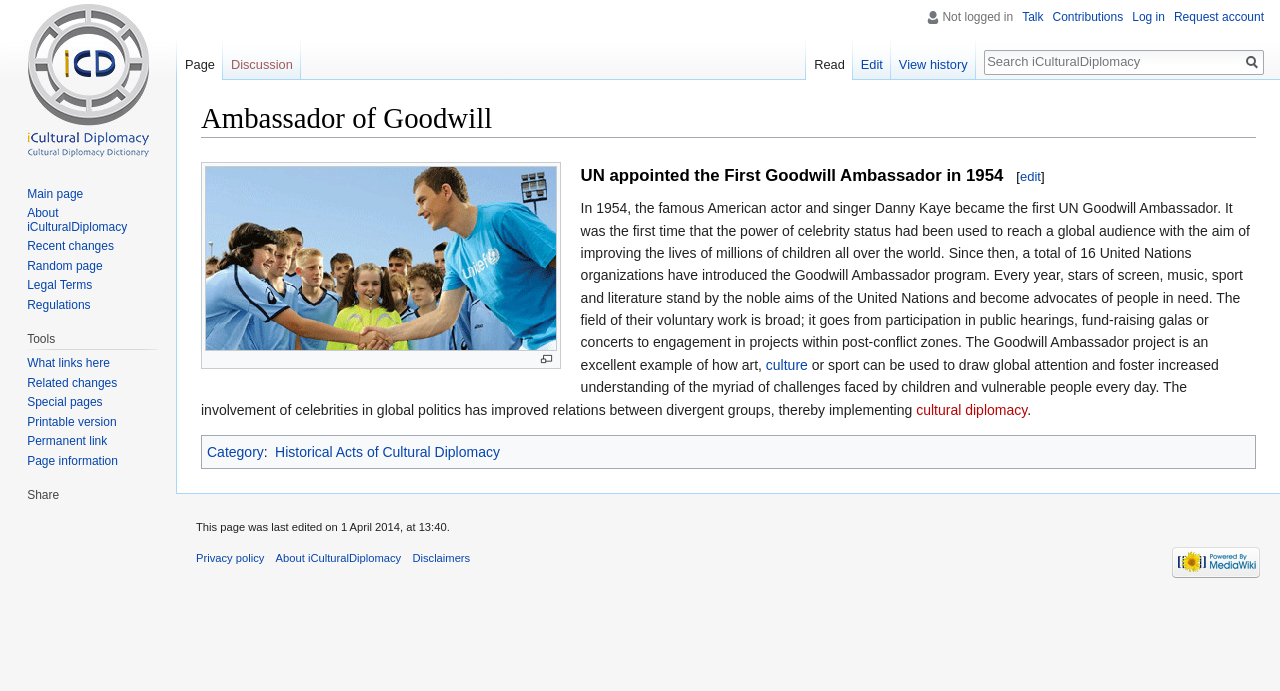What is the name of the first UN Goodwill Ambassador?
Observe the image and answer the question with a one-word or short phrase response.

Danny Kaye